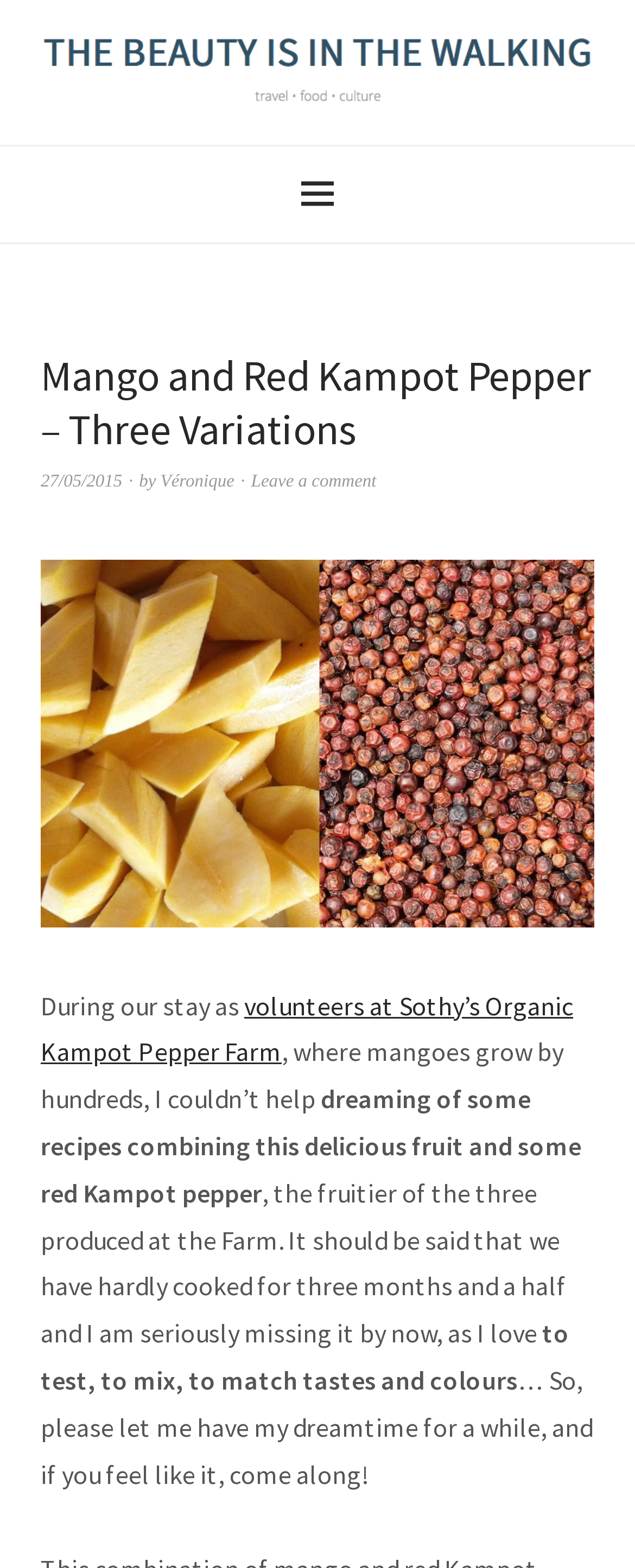What is the author's name?
From the details in the image, provide a complete and detailed answer to the question.

The author's name can be found in the header section of the webpage, where it says 'by Véronique'.